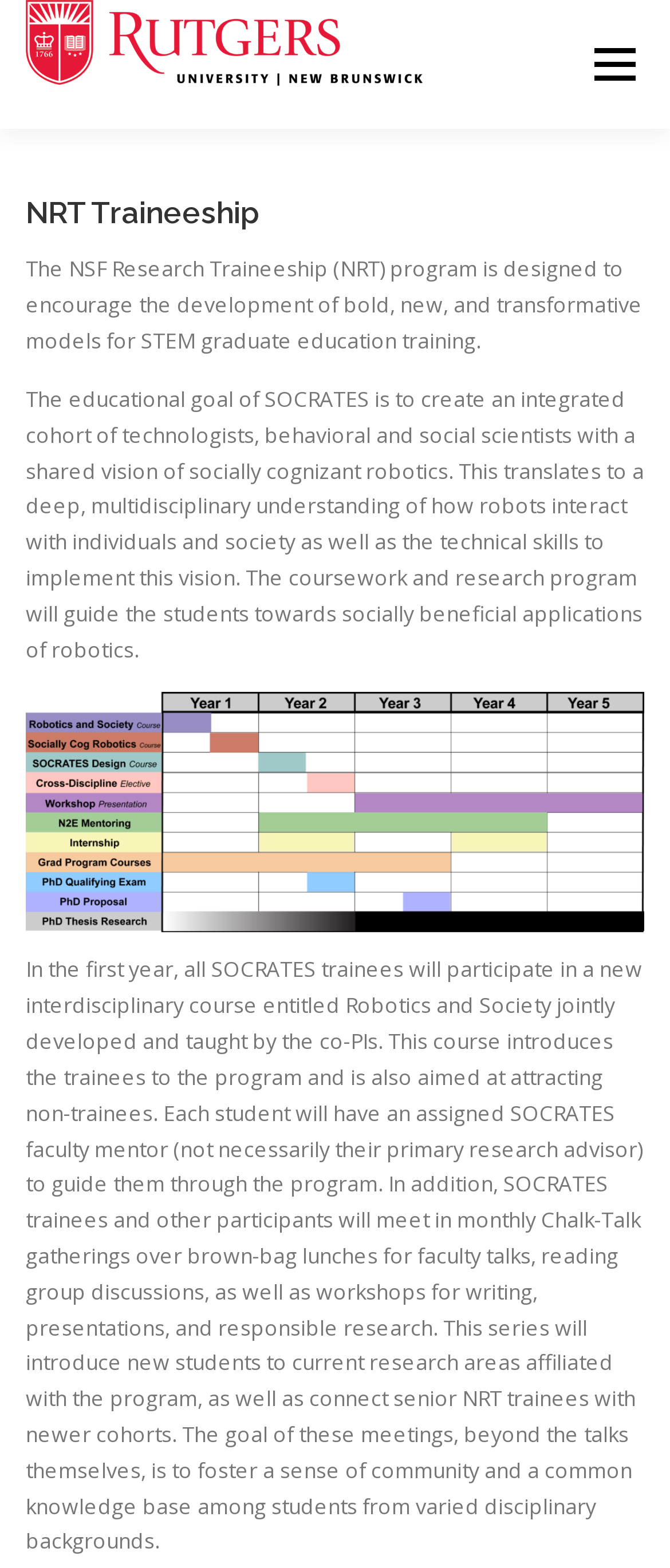What is the name of the research program?
Based on the image, answer the question in a detailed manner.

The name of the research program can be found in the link 'NRT in Robotics@Rutgers' at the top of the webpage, which suggests that the webpage is about the NRT program in Robotics at Rutgers.